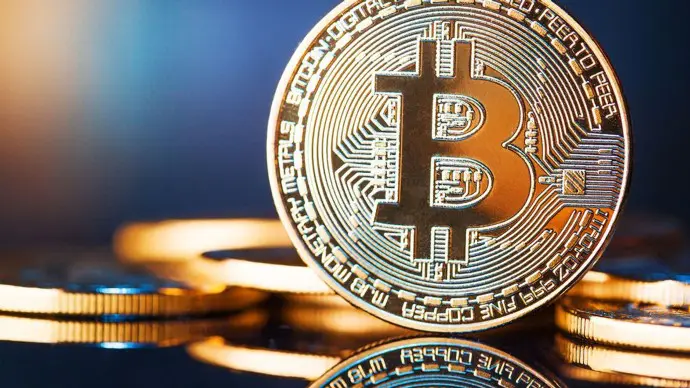Give a short answer using one word or phrase for the question:
What is the surface beneath the coin?

Reflective surface